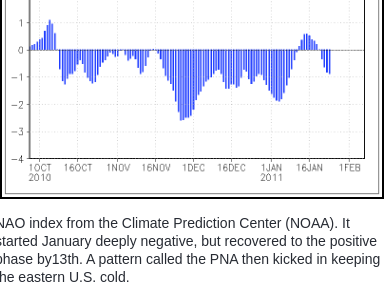What was the trend of the NAO index in early January 2011?
Based on the image, answer the question with as much detail as possible.

According to the caption, the NAO index began deeply negative in early January 2011, but showed signs of recovery by the 13th of the month.